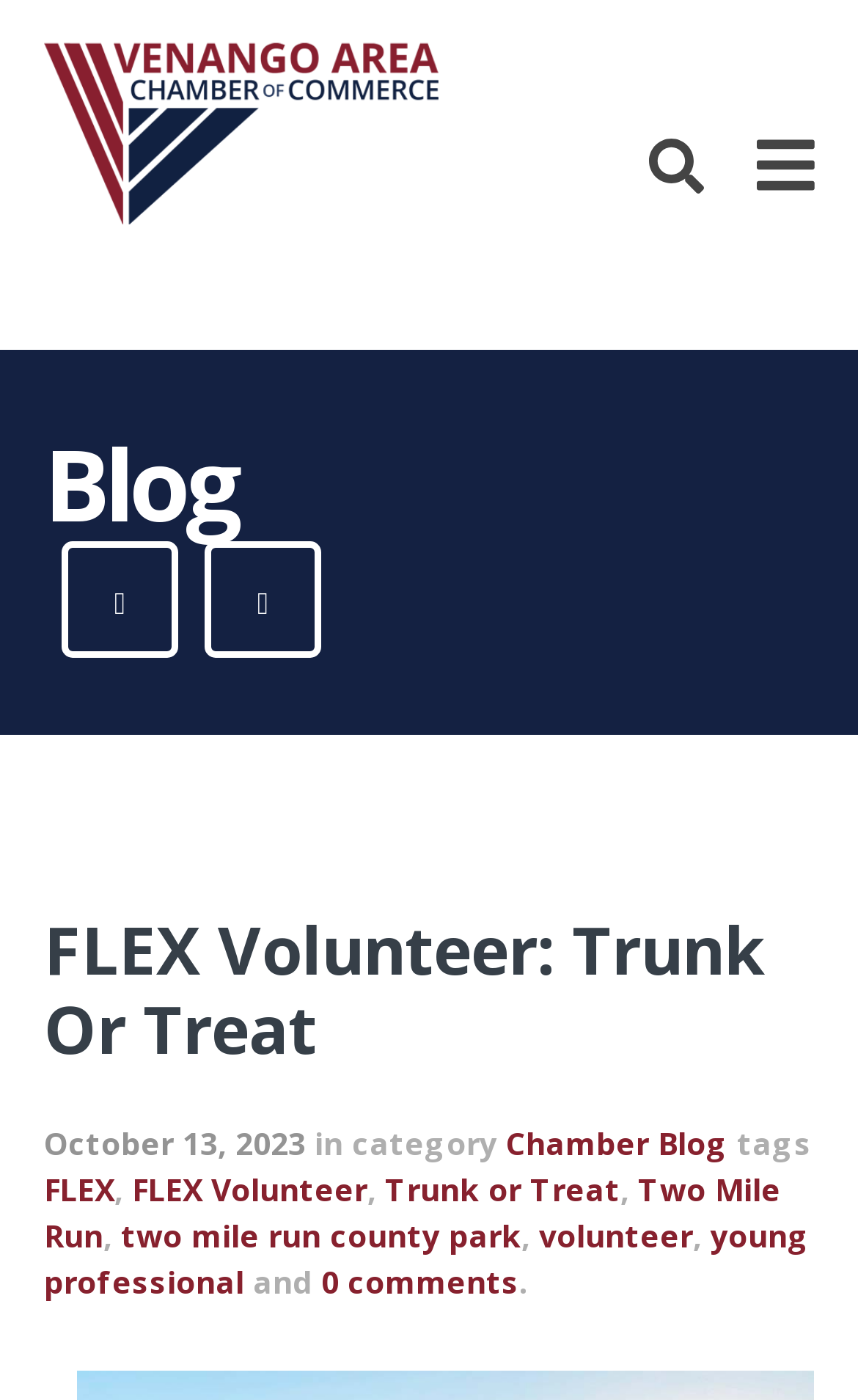Find the bounding box coordinates for the area you need to click to carry out the instruction: "Read the 'FLEX Volunteer: Trunk Or Treat' article". The coordinates should be four float numbers between 0 and 1, indicated as [left, top, right, bottom].

[0.051, 0.651, 0.949, 0.764]